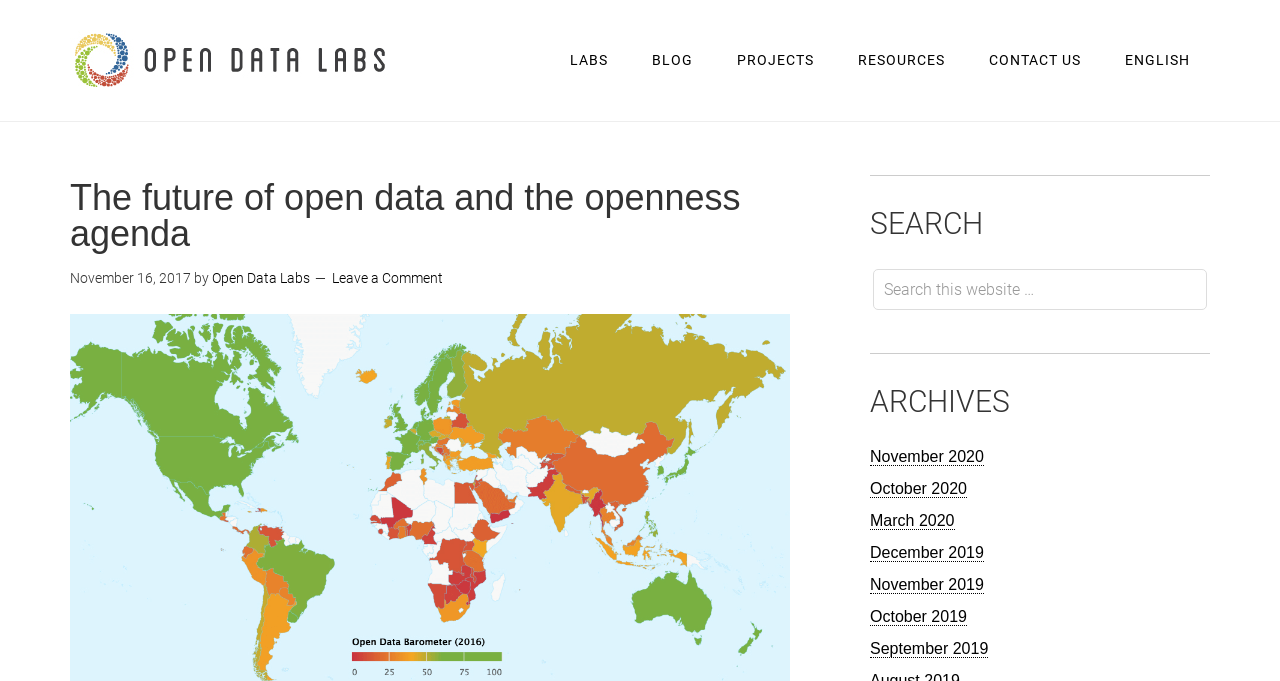Identify the bounding box coordinates of the region that needs to be clicked to carry out this instruction: "Read the blog". Provide these coordinates as four float numbers ranging from 0 to 1, i.e., [left, top, right, bottom].

[0.494, 0.044, 0.557, 0.134]